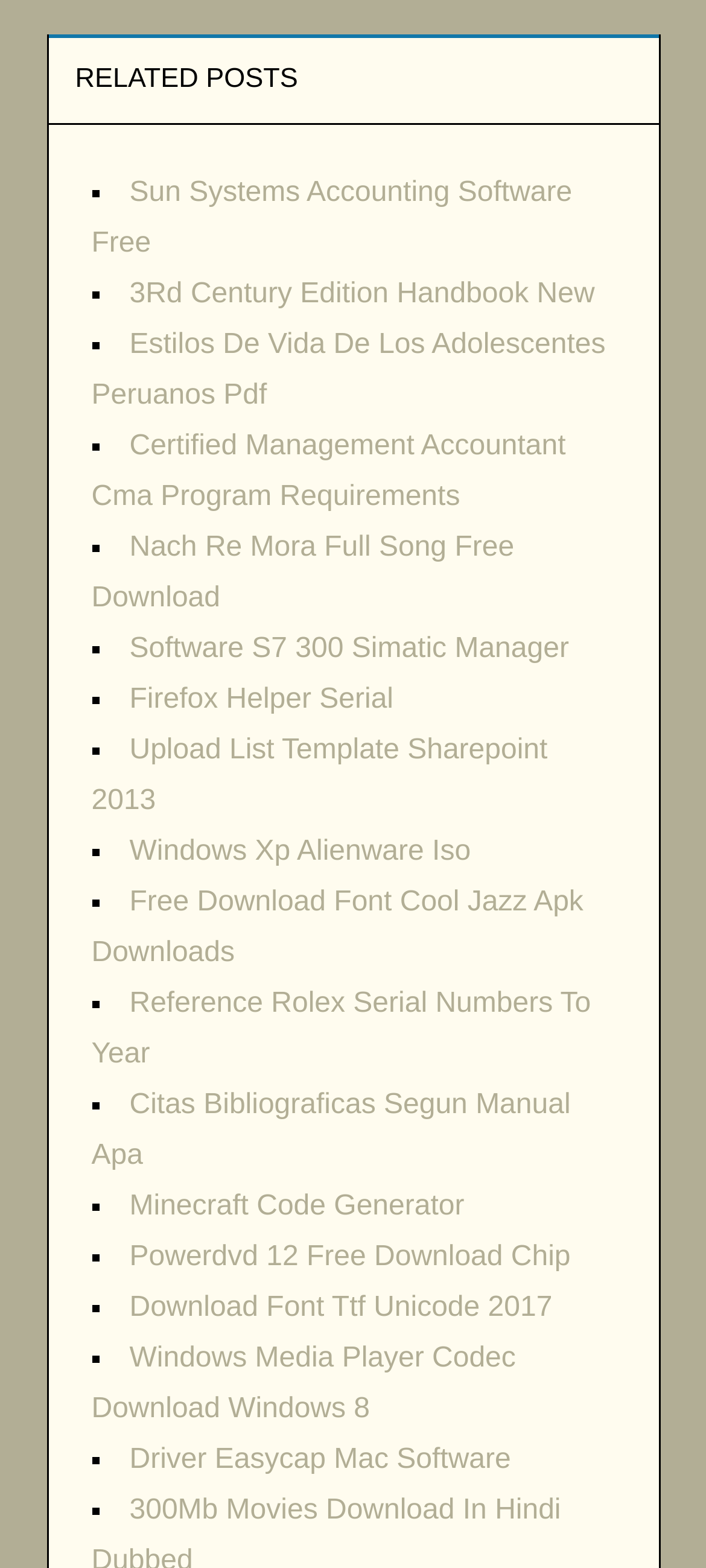What is the category of the posts?
Give a single word or phrase answer based on the content of the image.

RELATED POSTS